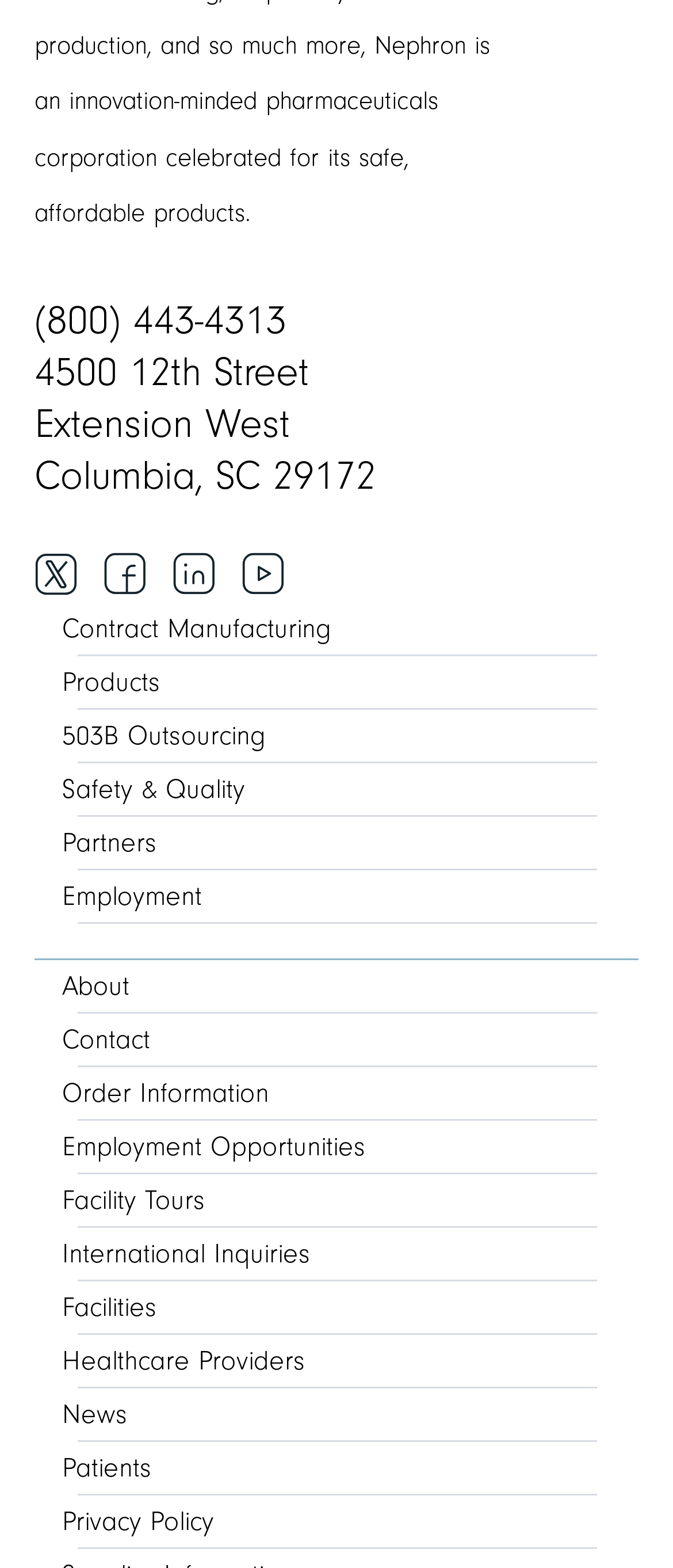What is the address listed on the webpage?
Please provide a single word or phrase answer based on the image.

4500 12th Street Extension West Columbia, SC 29172